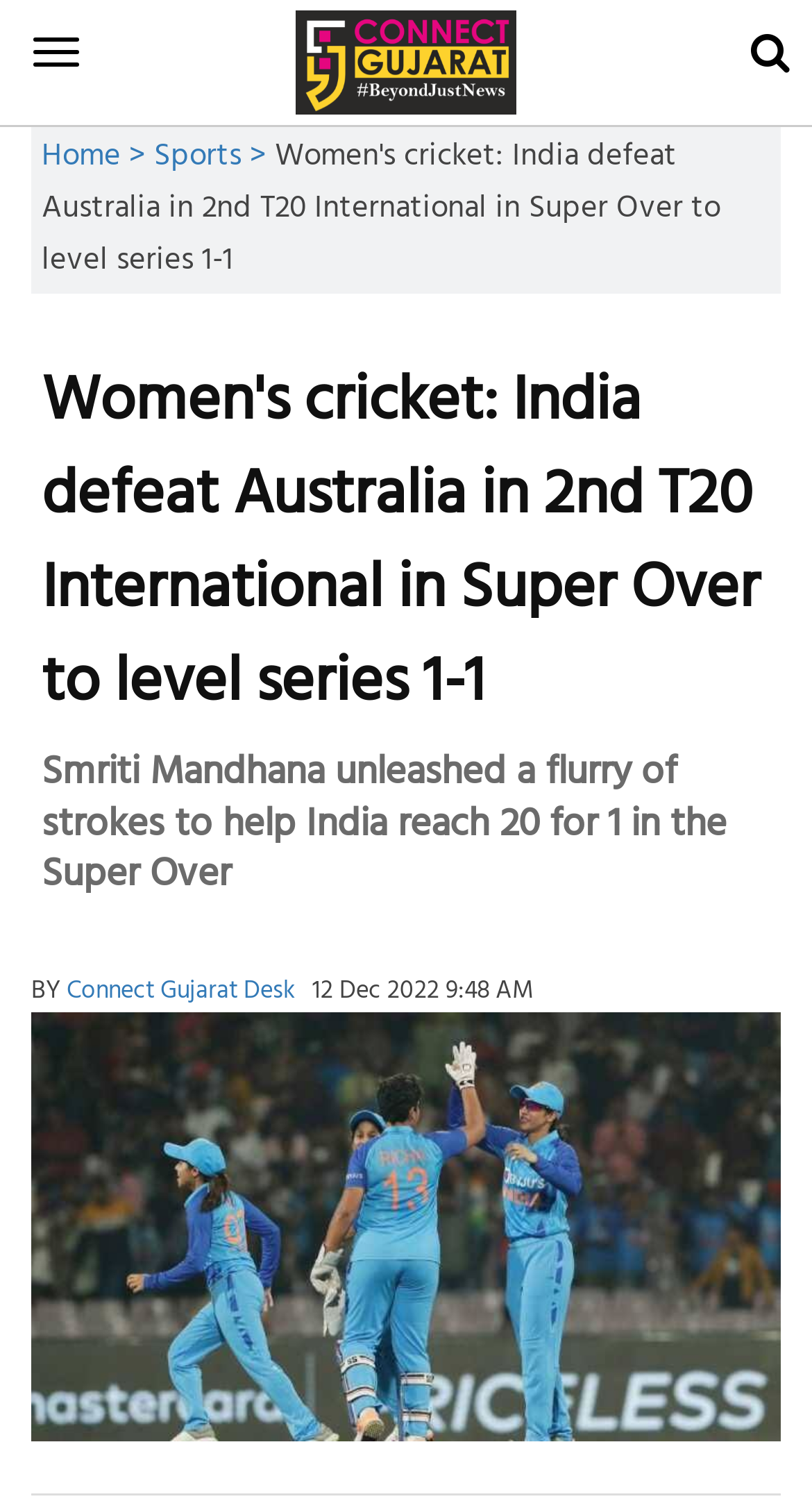Locate the UI element described by aria-label="search" title="search here" and provide its bounding box coordinates. Use the format (top-left x, top-left y, bottom-right x, bottom-right y) with all values as floating point numbers between 0 and 1.

[0.897, 0.006, 1.0, 0.061]